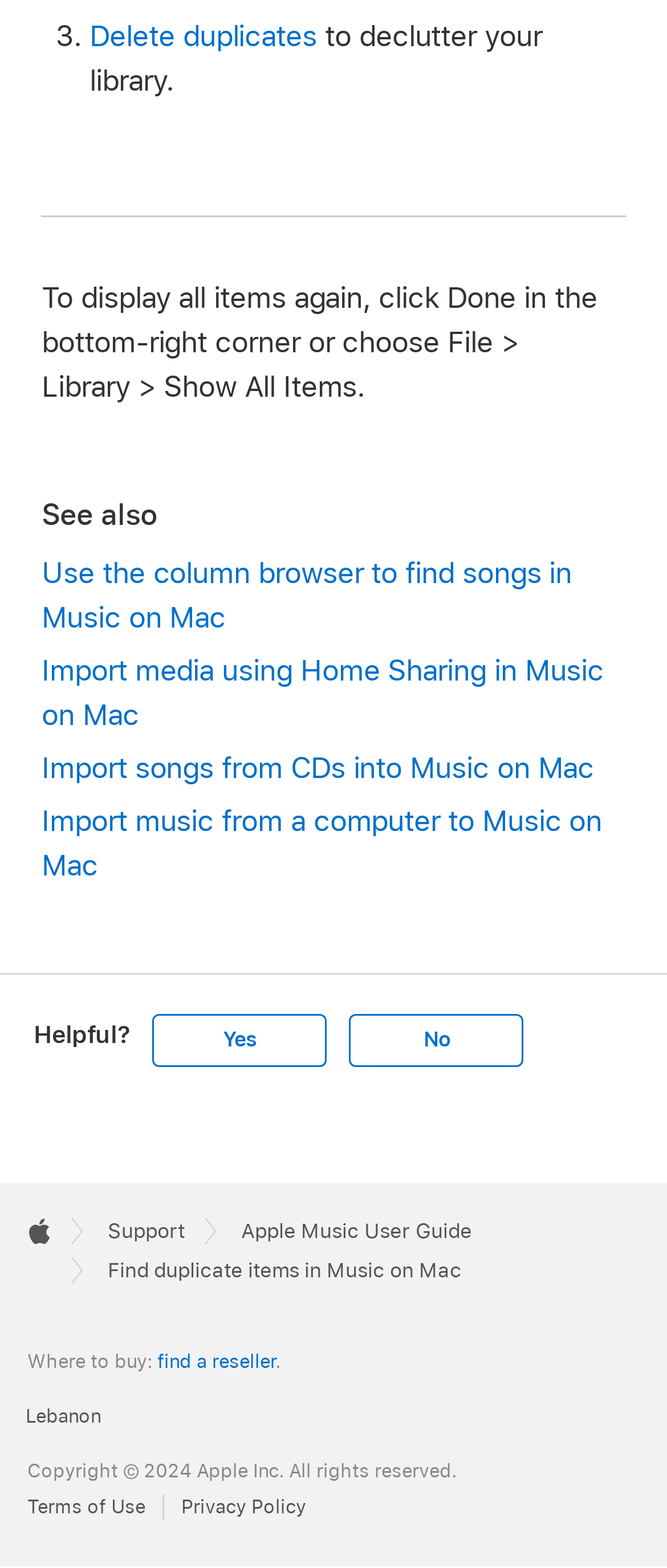What is the copyright information on the webpage?
Based on the image content, provide your answer in one word or a short phrase.

Copyright 2024 Apple Inc.